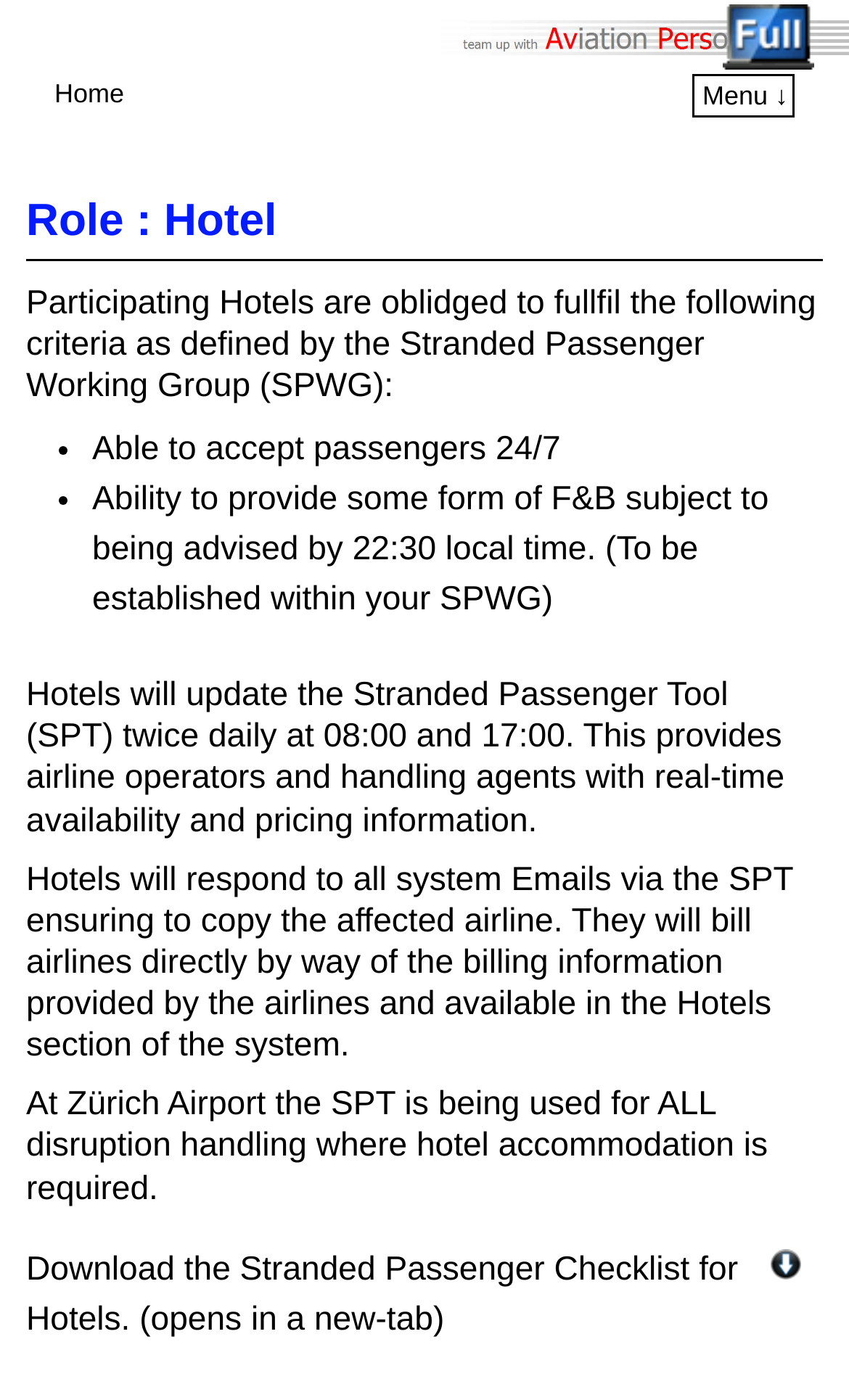Please analyze the image and give a detailed answer to the question:
What is the role of participating hotels?

According to the webpage, participating hotels are obliged to fulfill certain criteria as defined by the Stranded Passenger Working Group (SPWG), which includes being able to accept passengers 24/7 and providing some form of F&B subject to being advised by 22:30 local time.